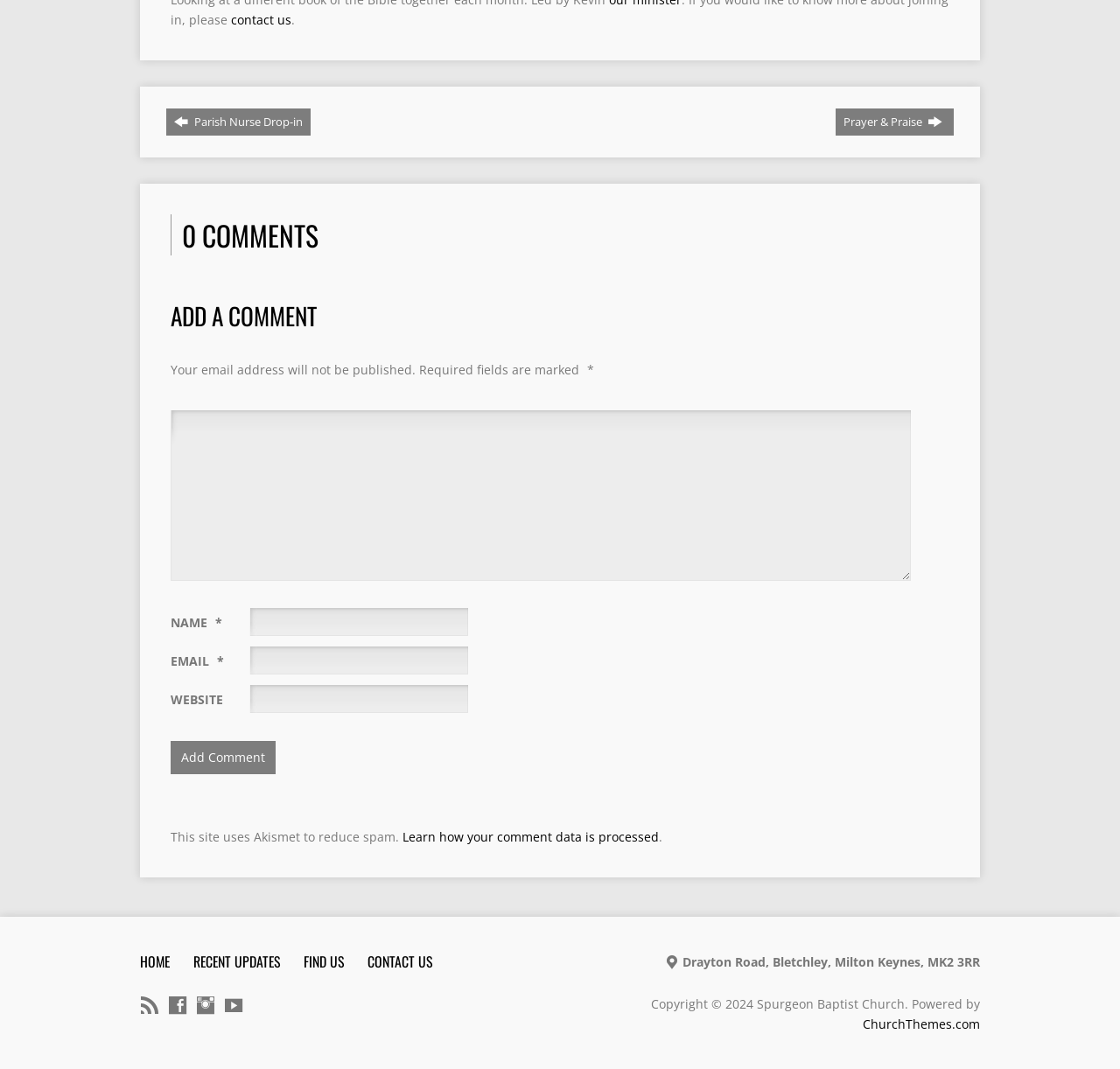Please find the bounding box coordinates in the format (top-left x, top-left y, bottom-right x, bottom-right y) for the given element description. Ensure the coordinates are floating point numbers between 0 and 1. Description: contact us

[0.206, 0.011, 0.26, 0.026]